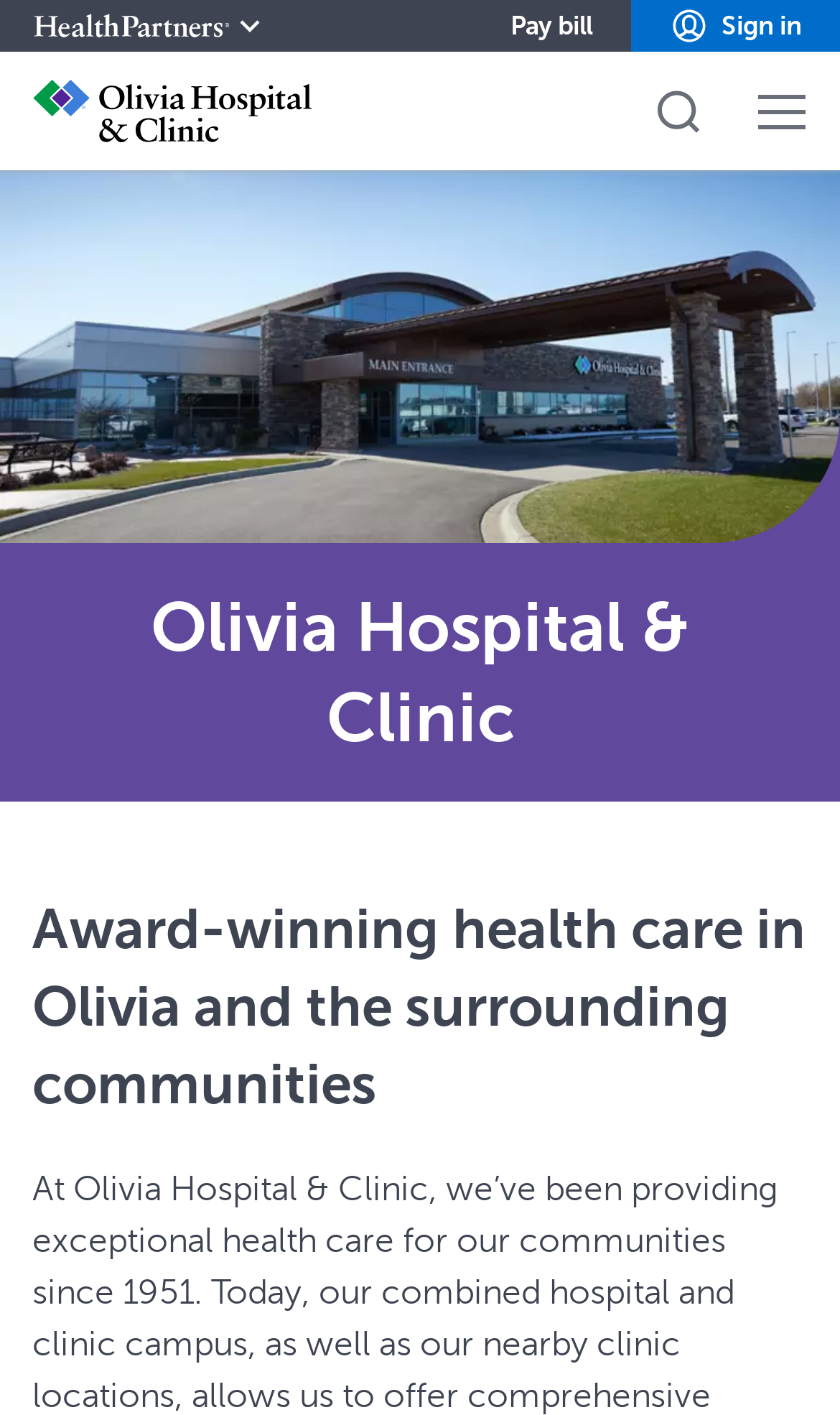Please specify the bounding box coordinates for the clickable region that will help you carry out the instruction: "View the menu".

[0.9, 0.06, 0.962, 0.097]